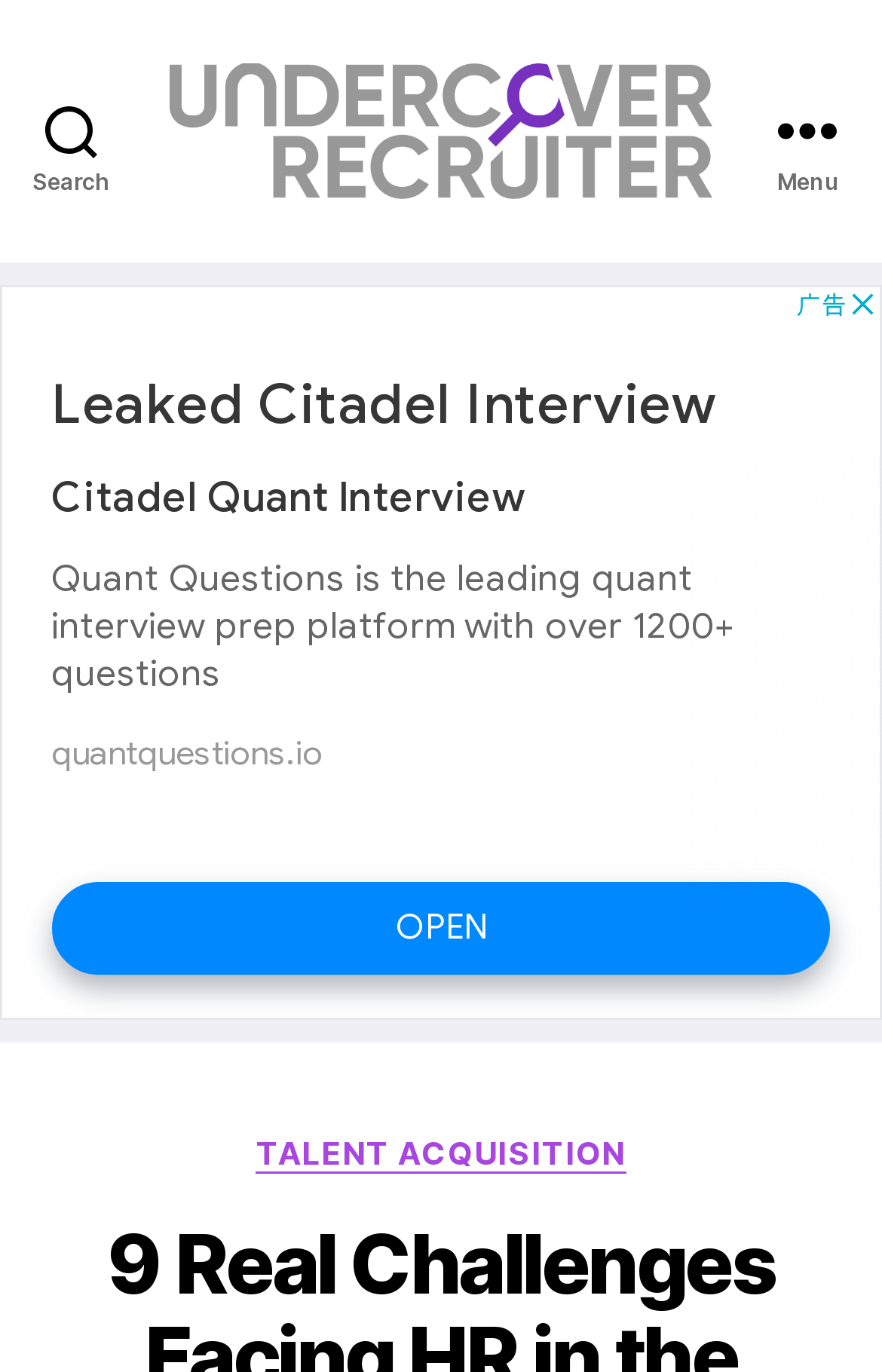How many buttons are on the top of the page?
Provide a fully detailed and comprehensive answer to the question.

I counted the number of button elements at the top of the page, which are 'Search' and 'Menu', to get the answer.